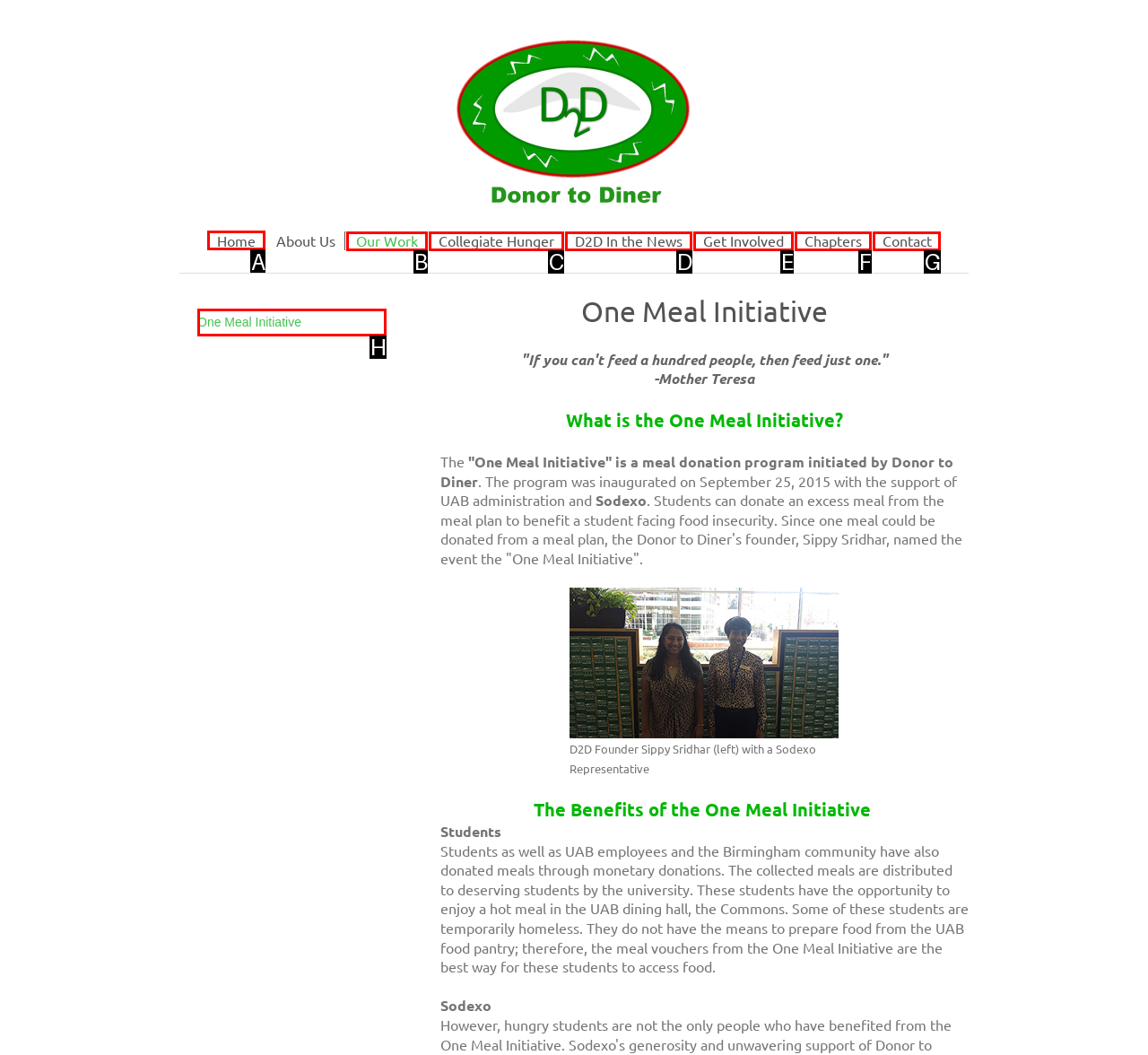Identify the HTML element I need to click to complete this task: Click Home Provide the option's letter from the available choices.

A